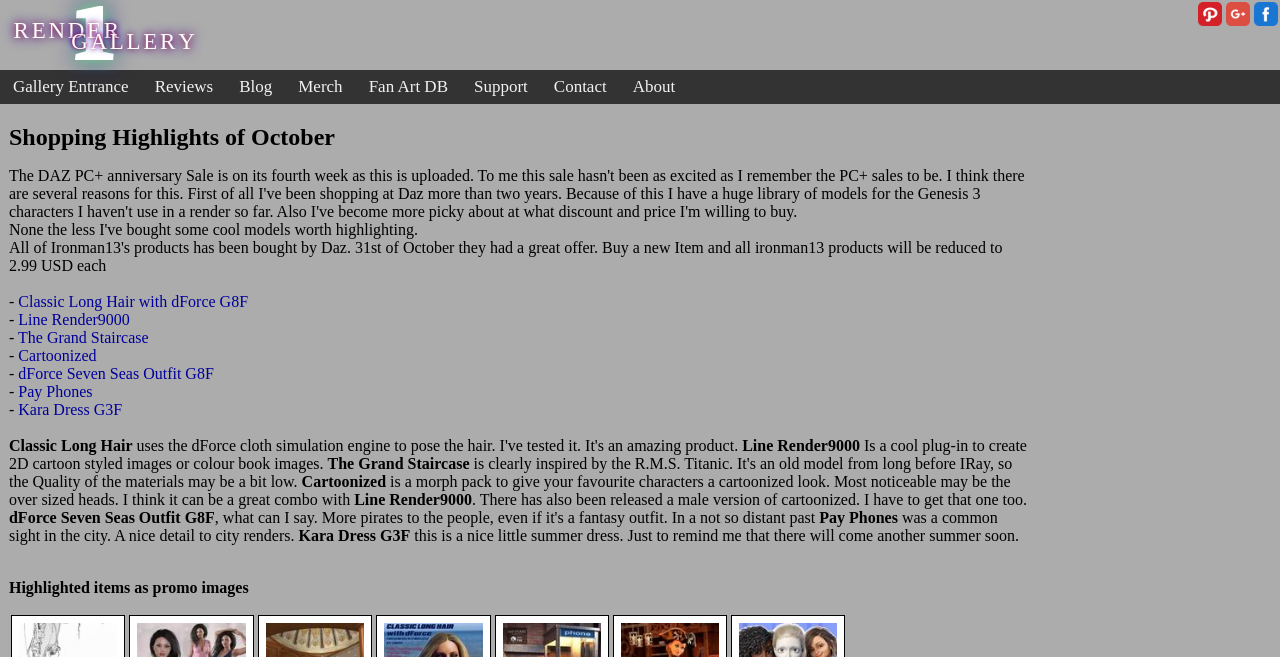Locate the bounding box coordinates of the element's region that should be clicked to carry out the following instruction: "Click on Gallery Entrance". The coordinates need to be four float numbers between 0 and 1, i.e., [left, top, right, bottom].

[0.0, 0.107, 0.111, 0.159]